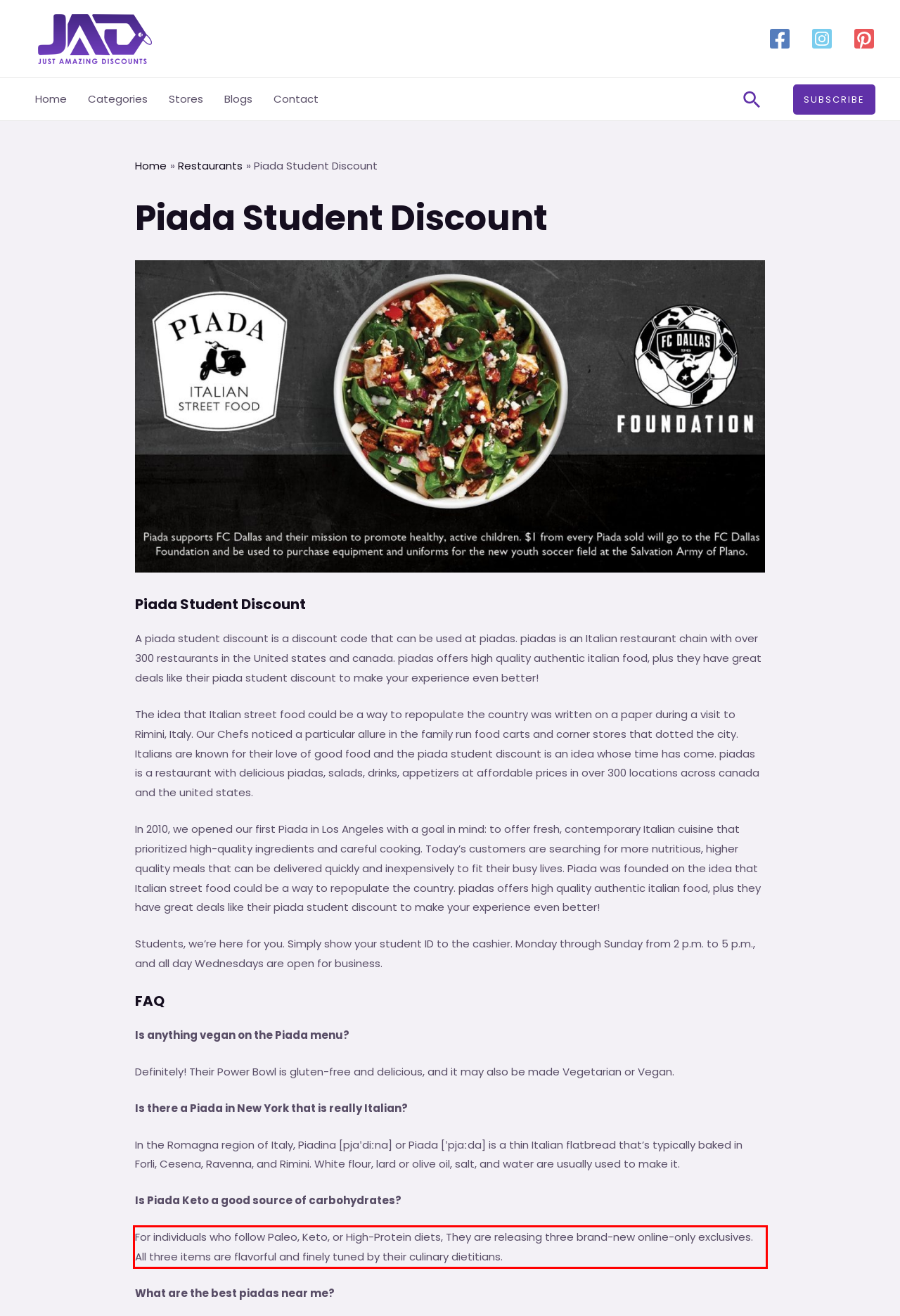Given a screenshot of a webpage with a red bounding box, extract the text content from the UI element inside the red bounding box.

For individuals who follow Paleo, Keto, or High-Protein diets, They are releasing three brand-new online-only exclusives. All three items are flavorful and finely tuned by their culinary dietitians.